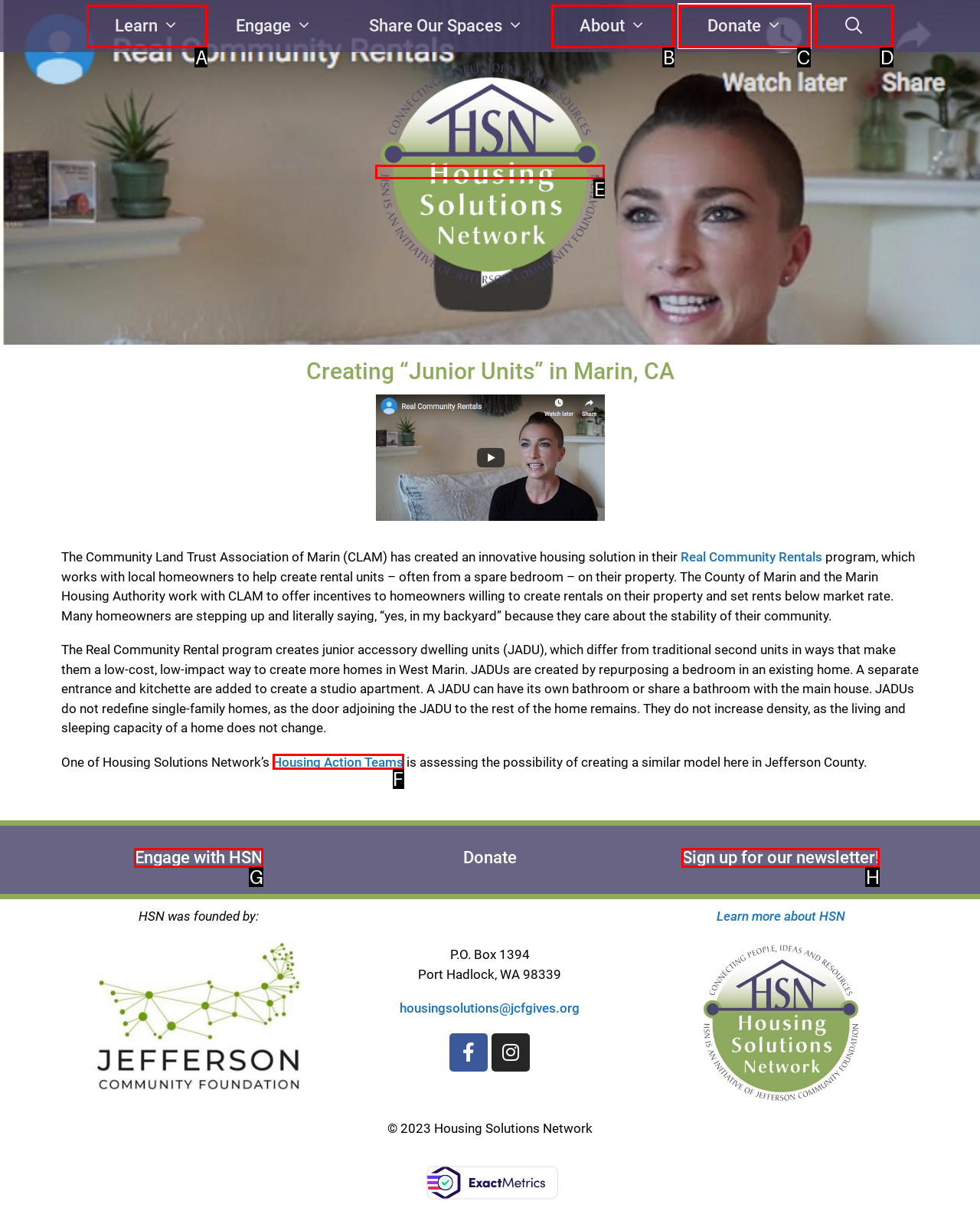Determine the letter of the element to click to accomplish this task: Learn more about Housing Solutions Network. Respond with the letter.

E